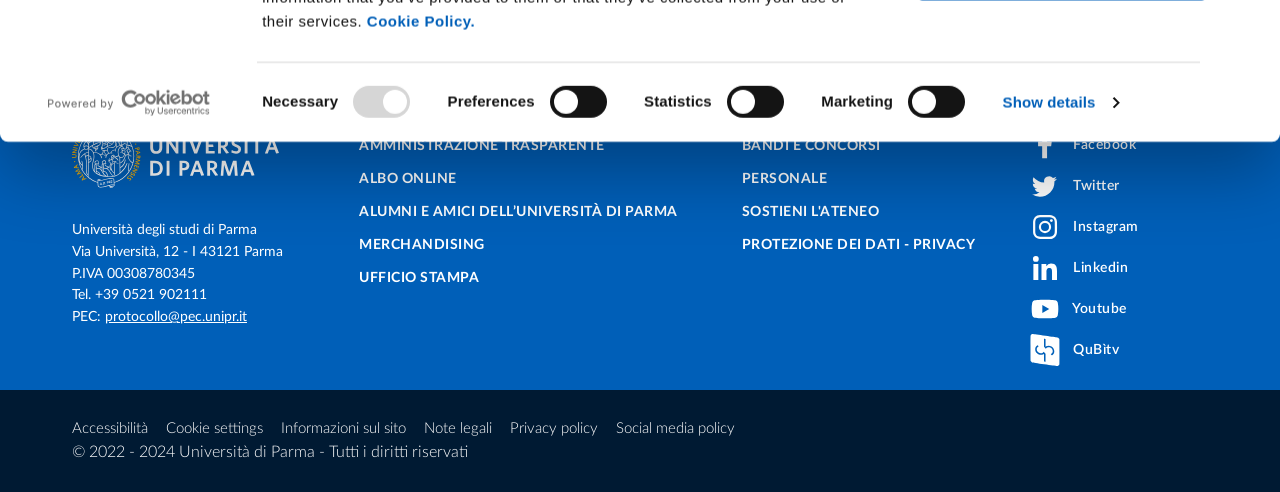Pinpoint the bounding box coordinates of the element to be clicked to execute the instruction: "Learn about alumni and friends of the University of Parma".

[0.28, 0.398, 0.529, 0.465]